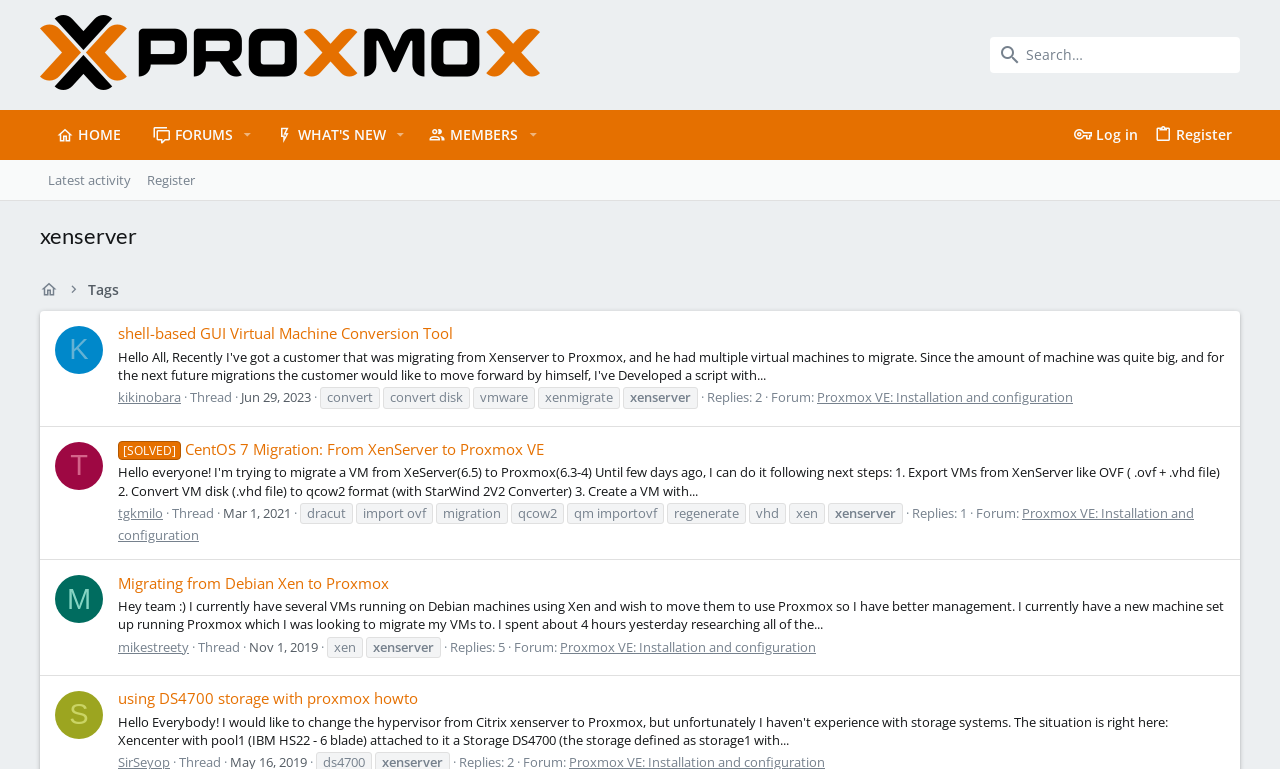Determine the bounding box coordinates for the HTML element mentioned in the following description: "aria-label="Search" name="keywords" placeholder="Search…"". The coordinates should be a list of four floats ranging from 0 to 1, represented as [left, top, right, bottom].

[0.773, 0.048, 0.969, 0.095]